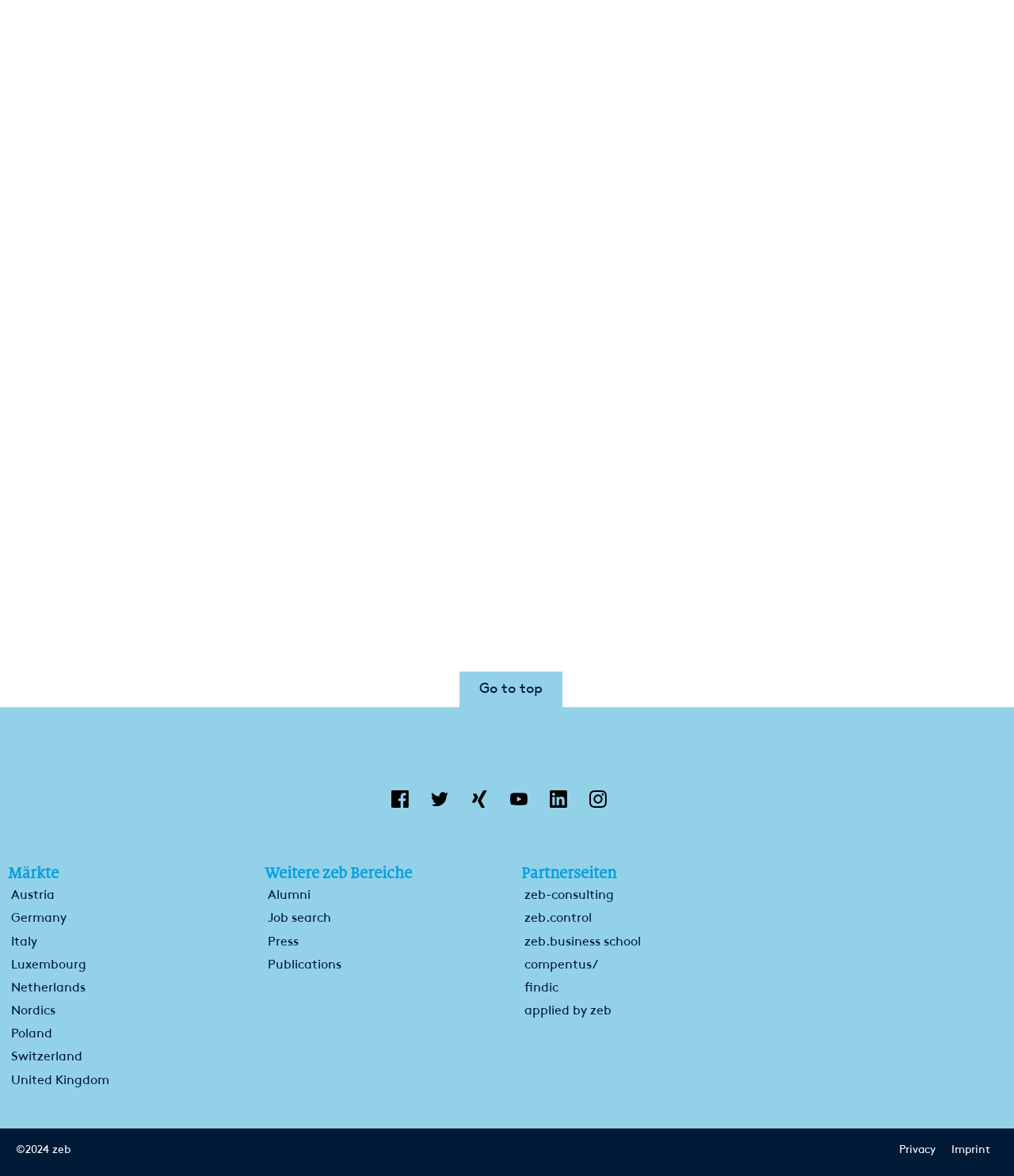Consider the image and give a detailed and elaborate answer to the question: 
How many navigation sections are there on the page?

I counted the number of navigation sections on the page, including 'Märkte', 'Weitere zeb Bereiche', and 'Partnerseiten'. There are 3 navigation sections on the page.